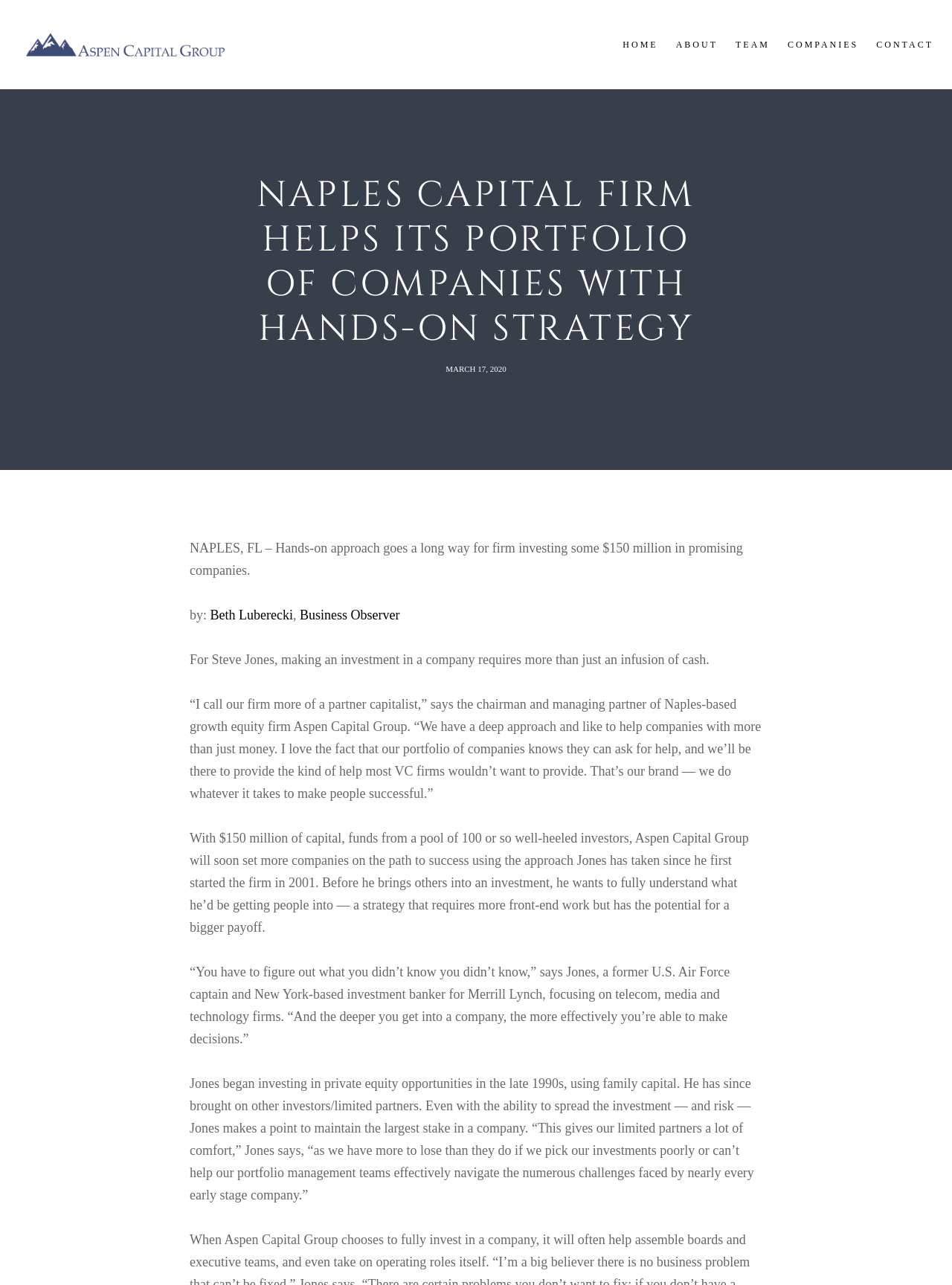Please determine the bounding box coordinates of the section I need to click to accomplish this instruction: "Click on the 'COMPANIES' link".

[0.809, 0.0, 0.902, 0.069]